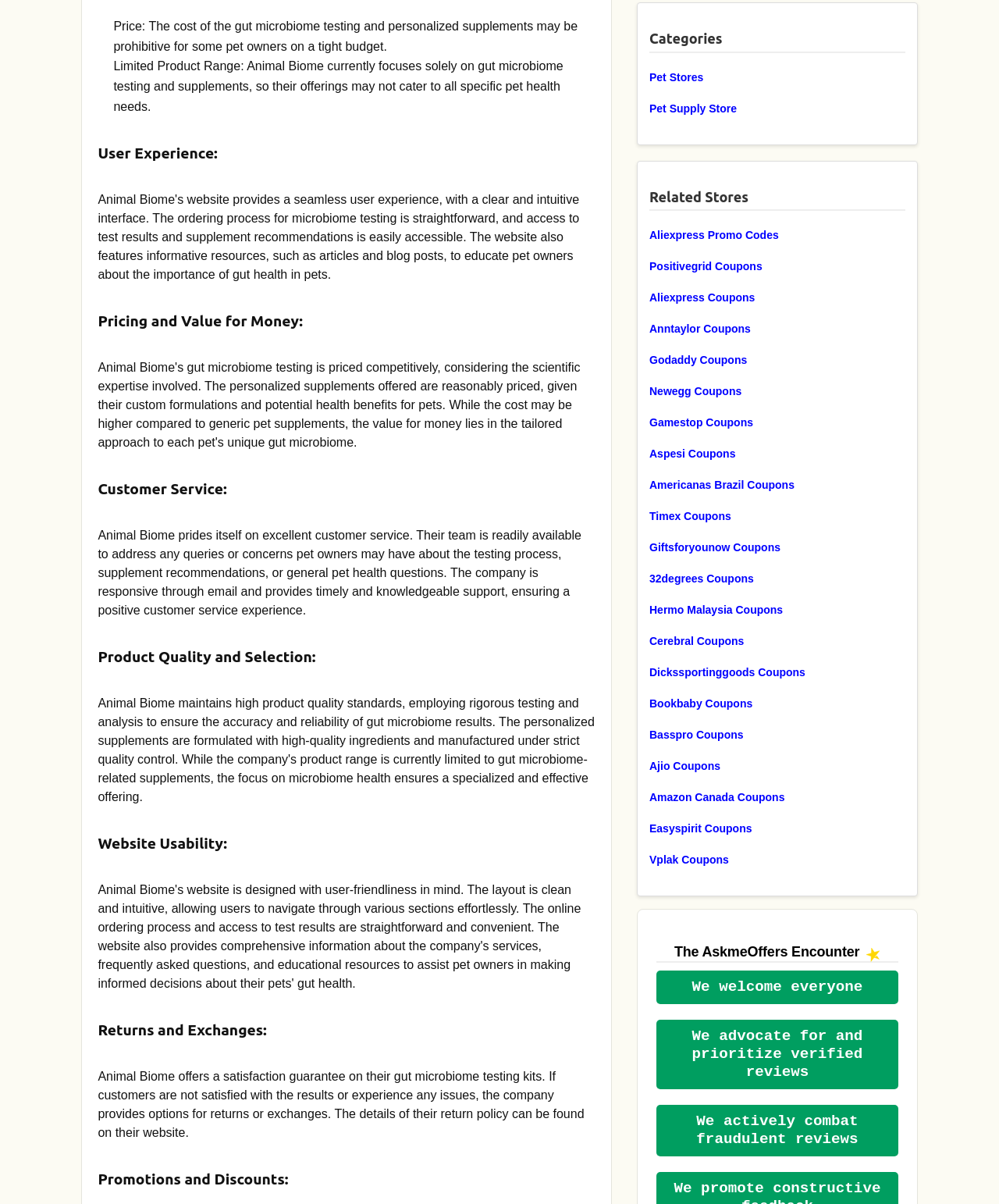Locate the bounding box coordinates of the clickable part needed for the task: "Click the 'Aliexpress Promo Codes' link".

[0.65, 0.186, 0.906, 0.205]